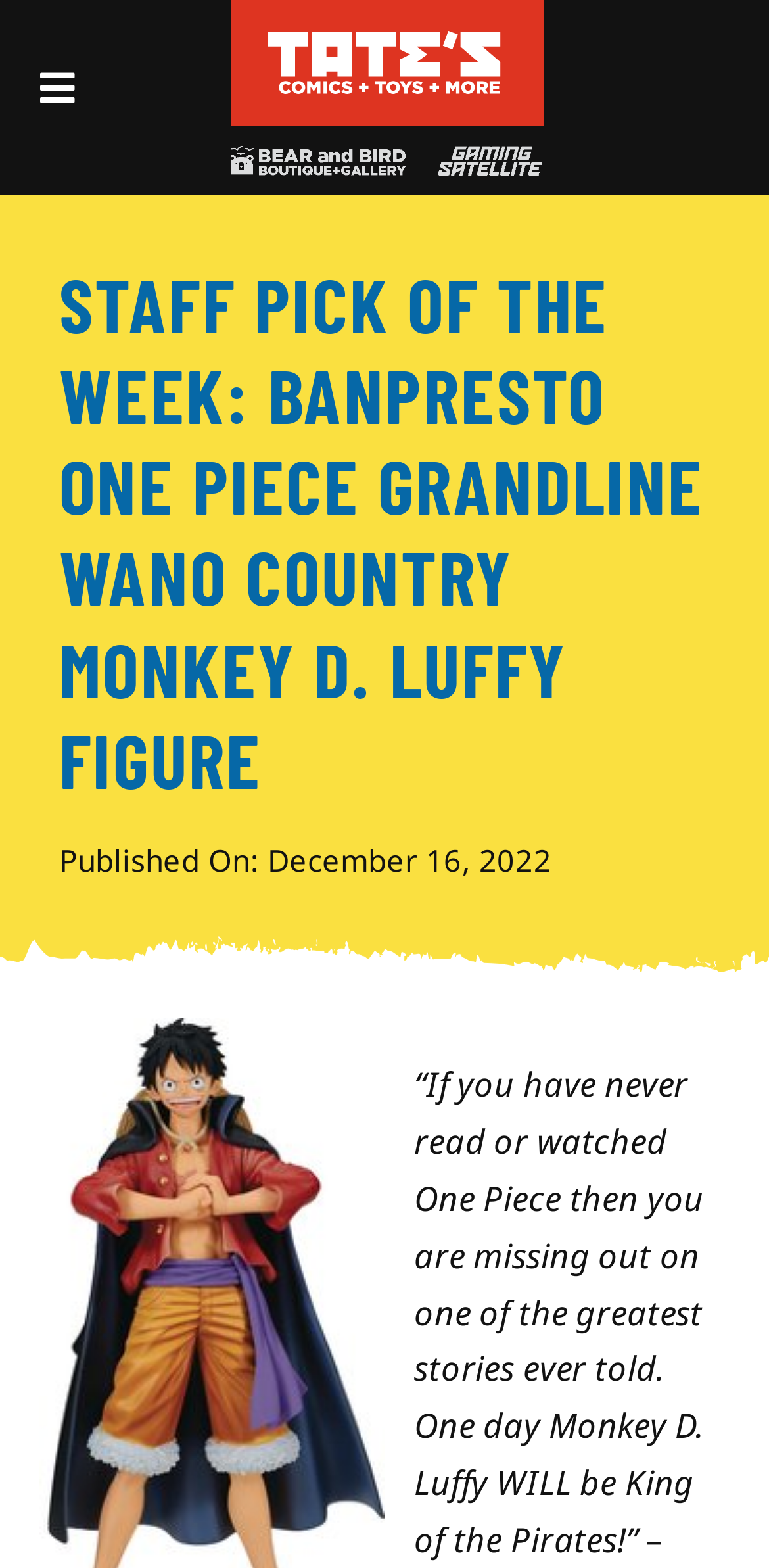Please determine the bounding box coordinates, formatted as (top-left x, top-left y, bottom-right x, bottom-right y), with all values as floating point numbers between 0 and 1. Identify the bounding box of the region described as: Go to Top

[0.836, 0.742, 0.949, 0.797]